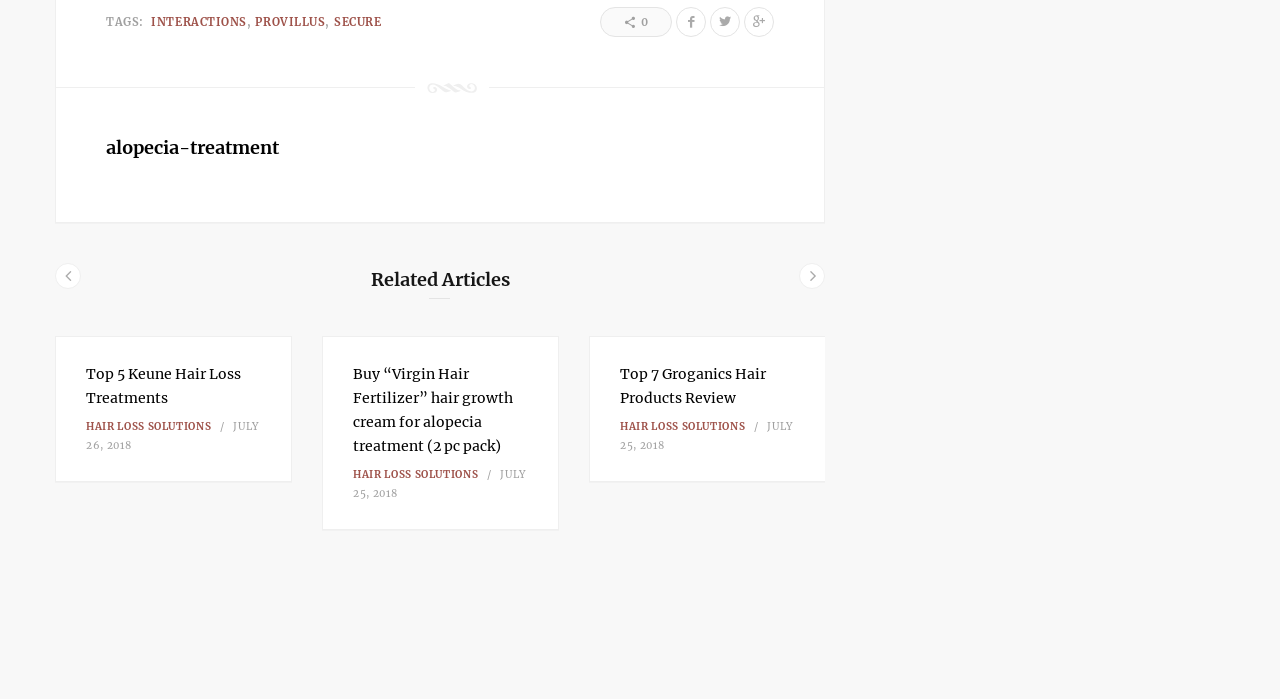Please mark the bounding box coordinates of the area that should be clicked to carry out the instruction: "Click on PROVILLUS link".

[0.2, 0.021, 0.261, 0.041]